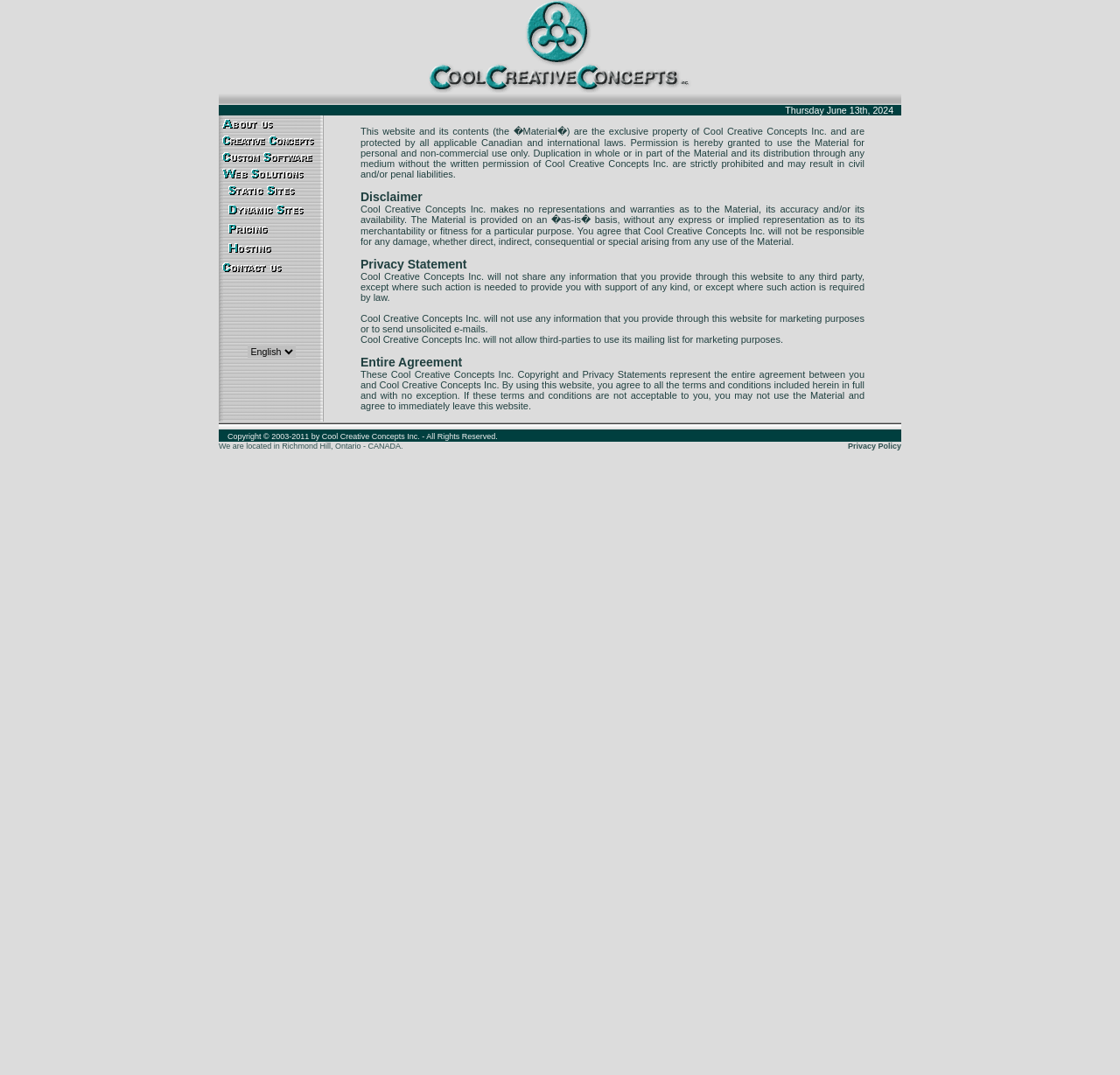Predict the bounding box of the UI element based on the description: "name="ccclogo"". The coordinates should be four float numbers between 0 and 1, formatted as [left, top, right, bottom].

[0.383, 0.077, 0.617, 0.089]